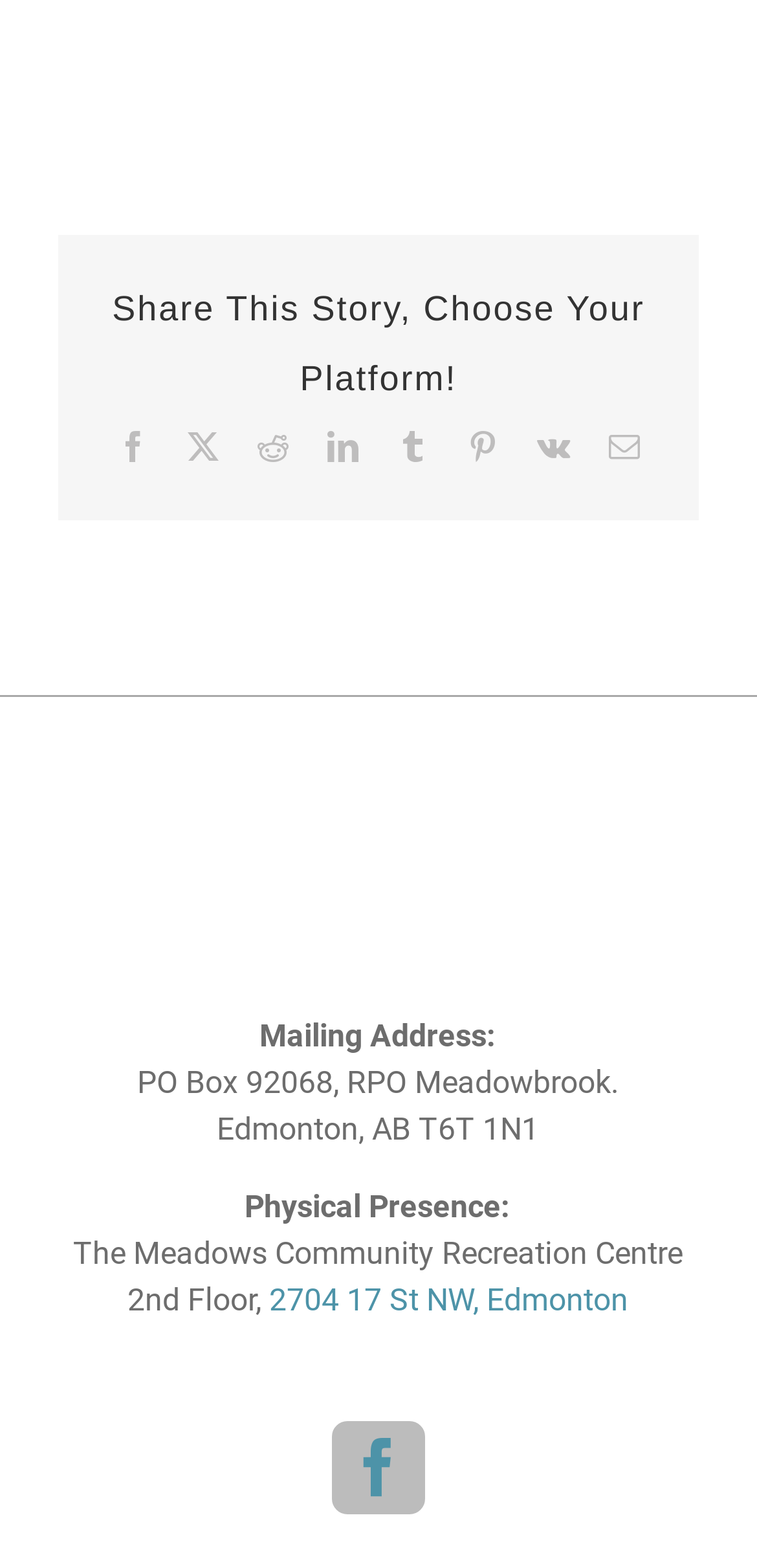Please provide a brief answer to the following inquiry using a single word or phrase:
How many social media platforms are available to share?

8